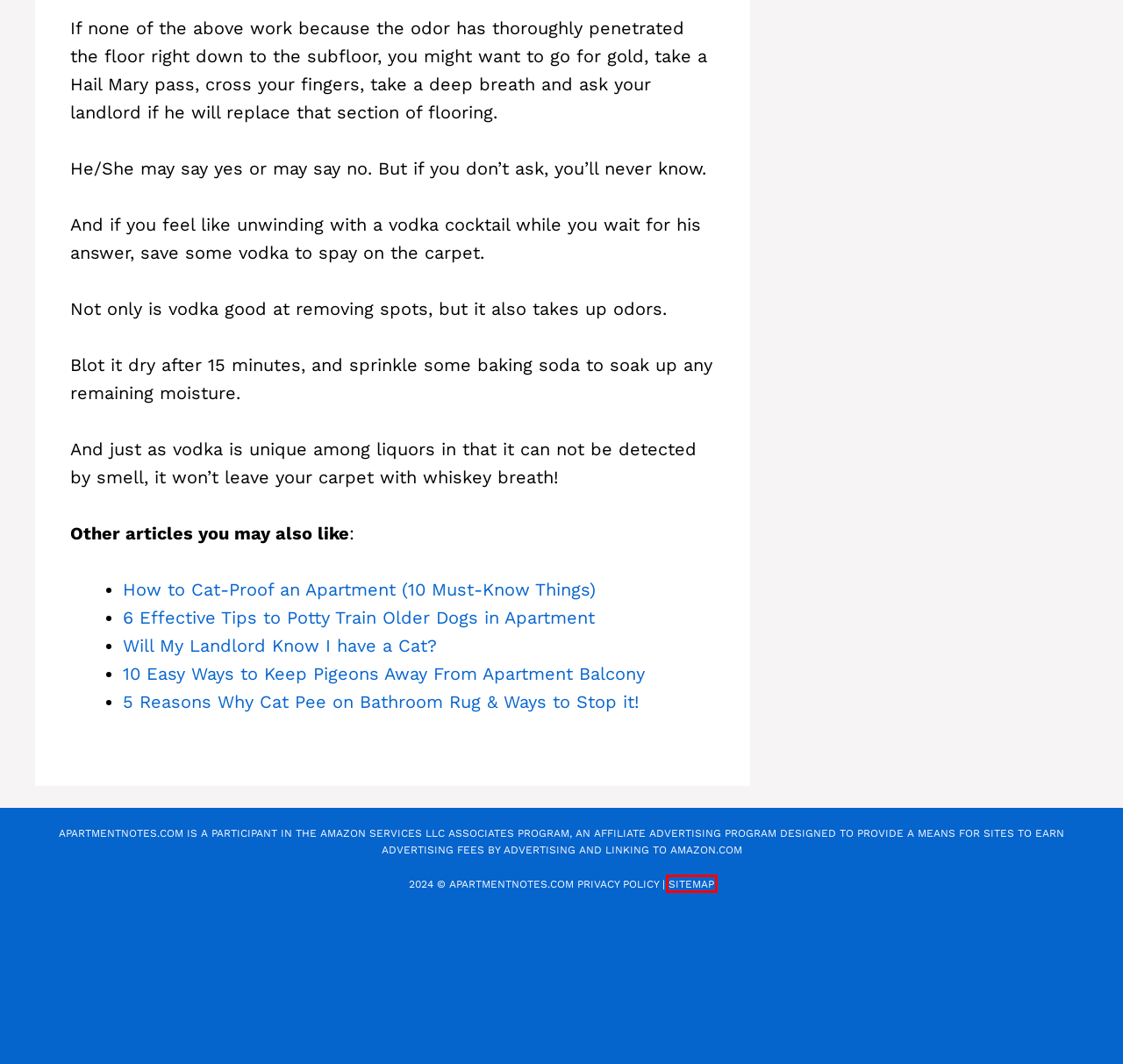You have a screenshot of a webpage with a red rectangle bounding box around an element. Identify the best matching webpage description for the new page that appears after clicking the element in the bounding box. The descriptions are:
A. 6 Effective Tips to Potty Train Older Dogs in Apartment - Apartment Notes
B. Sitemap - Apartment Notes
C. Will My Landlord Know I have a Cat? - Apartment Notes
D. How to Cat-Proof an Apartment (10 Must-Know Things) - Apartment Notes
E. 10 Easy Ways to Keep Pigeons Away From Apartment Balcony - Apartment Notes
F. 5 Reasons Why Cat Pee on Bathroom Rug & Ways to Stop it! - My Home My Globe
G. Privacy Policy - Apartment Notes
H. 7 Ways to Clean a Litter Box in an Apartment? - Apartment Notes

B